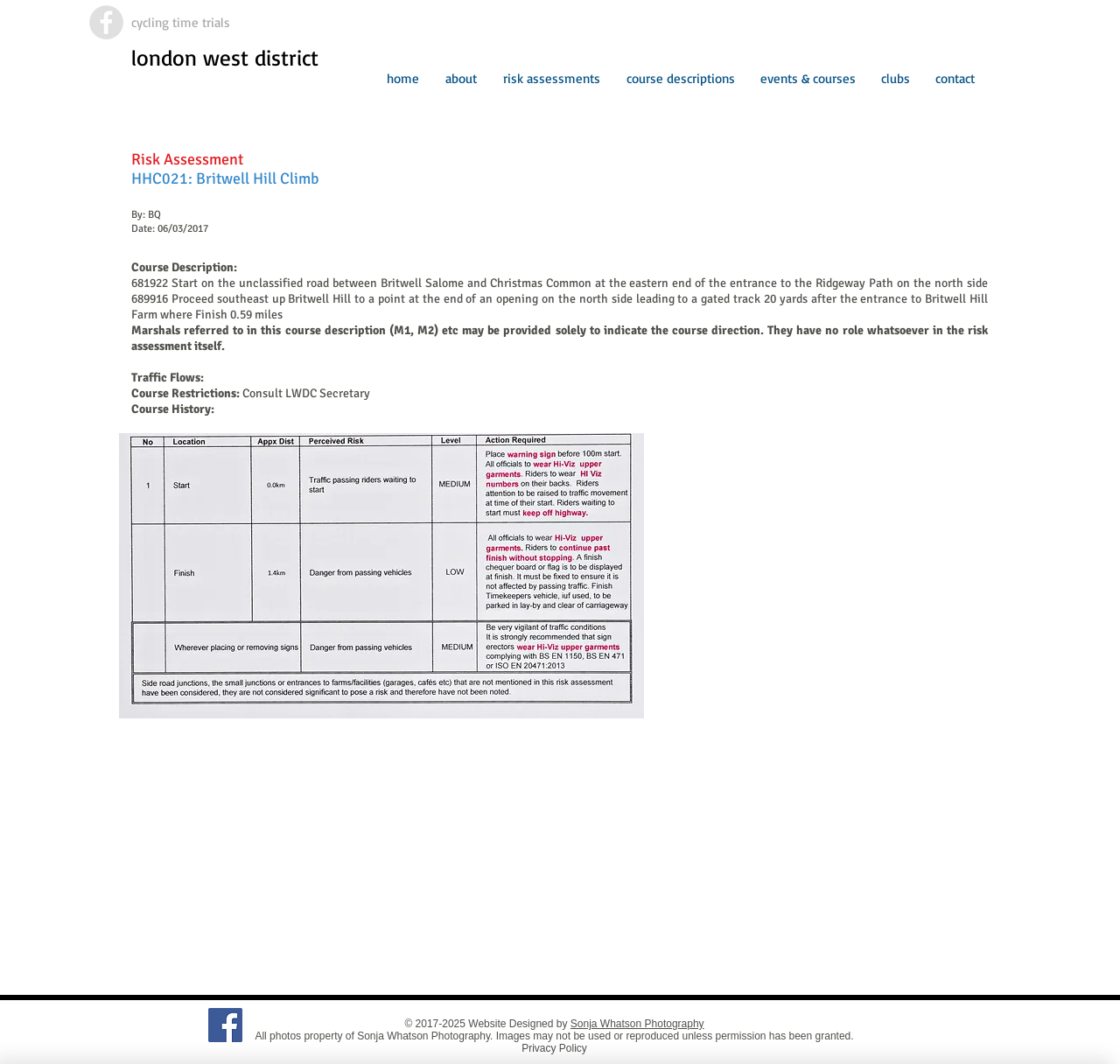Answer the following in one word or a short phrase: 
What is the purpose of the marshals in the course description?

To indicate course direction